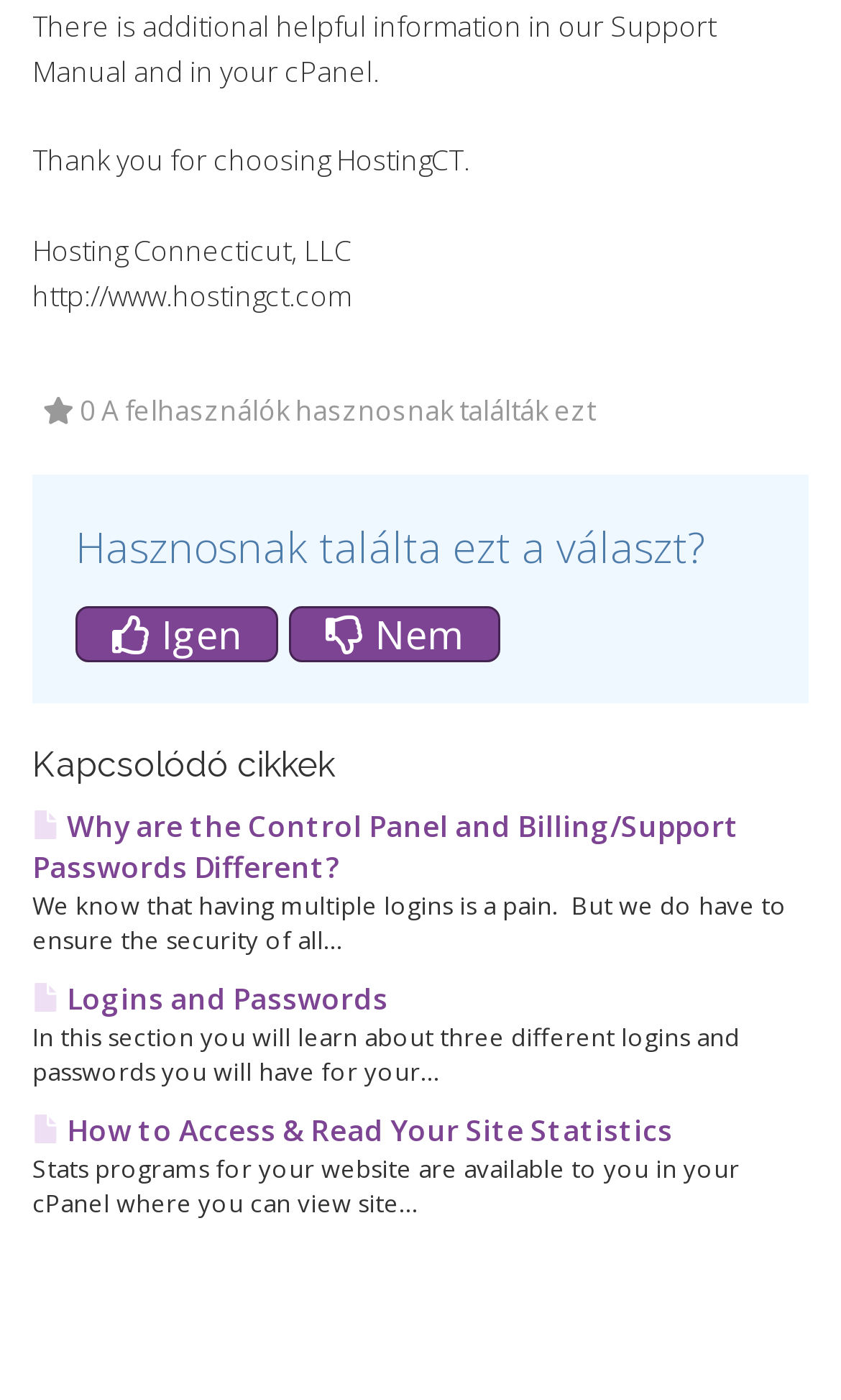Answer this question in one word or a short phrase: What is the language of the webpage?

Hungarian and English